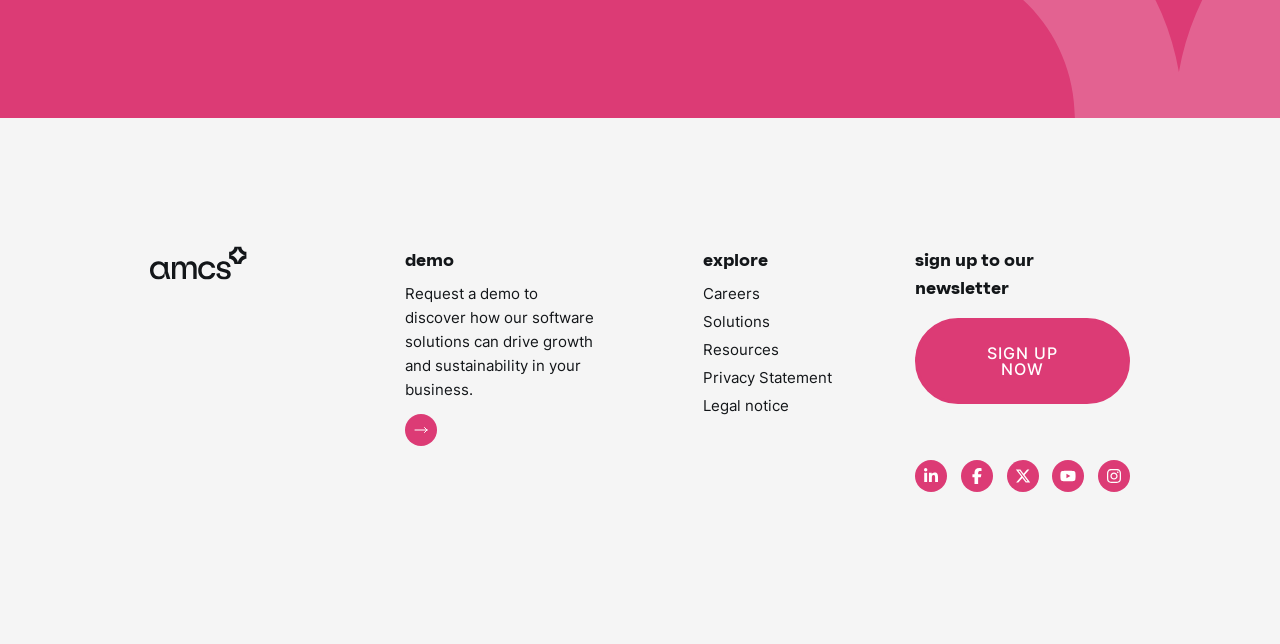What are the three main sections on the webpage?
Could you give a comprehensive explanation in response to this question?

The webpage can be divided into three main sections: the top-right section which contains a request for a demo, the middle section which contains links to explore different parts of the website, and the bottom-right section which contains a call to action to sign up to the newsletter.